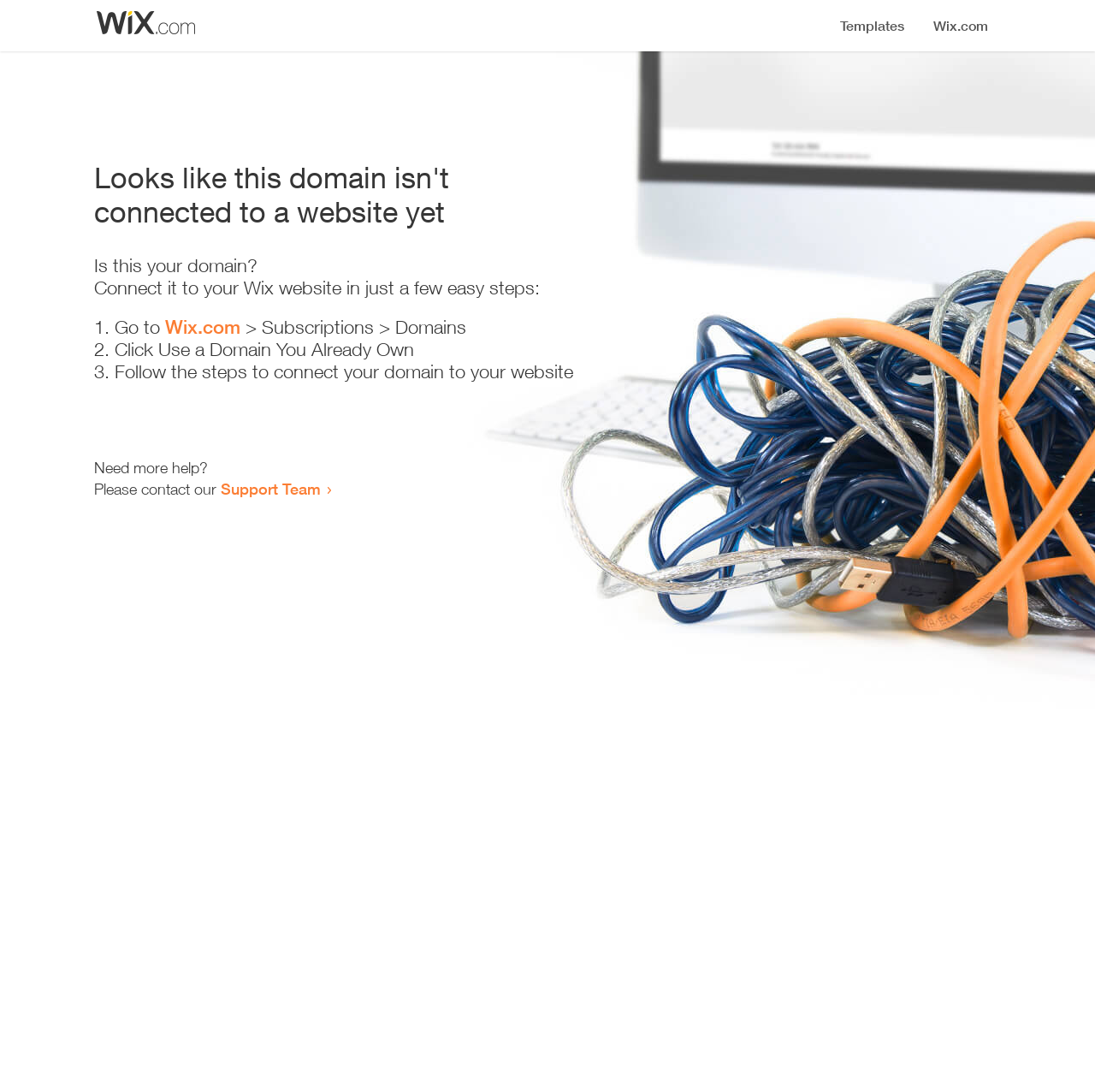Please give a succinct answer to the question in one word or phrase:
What is the current status of the domain?

Not connected